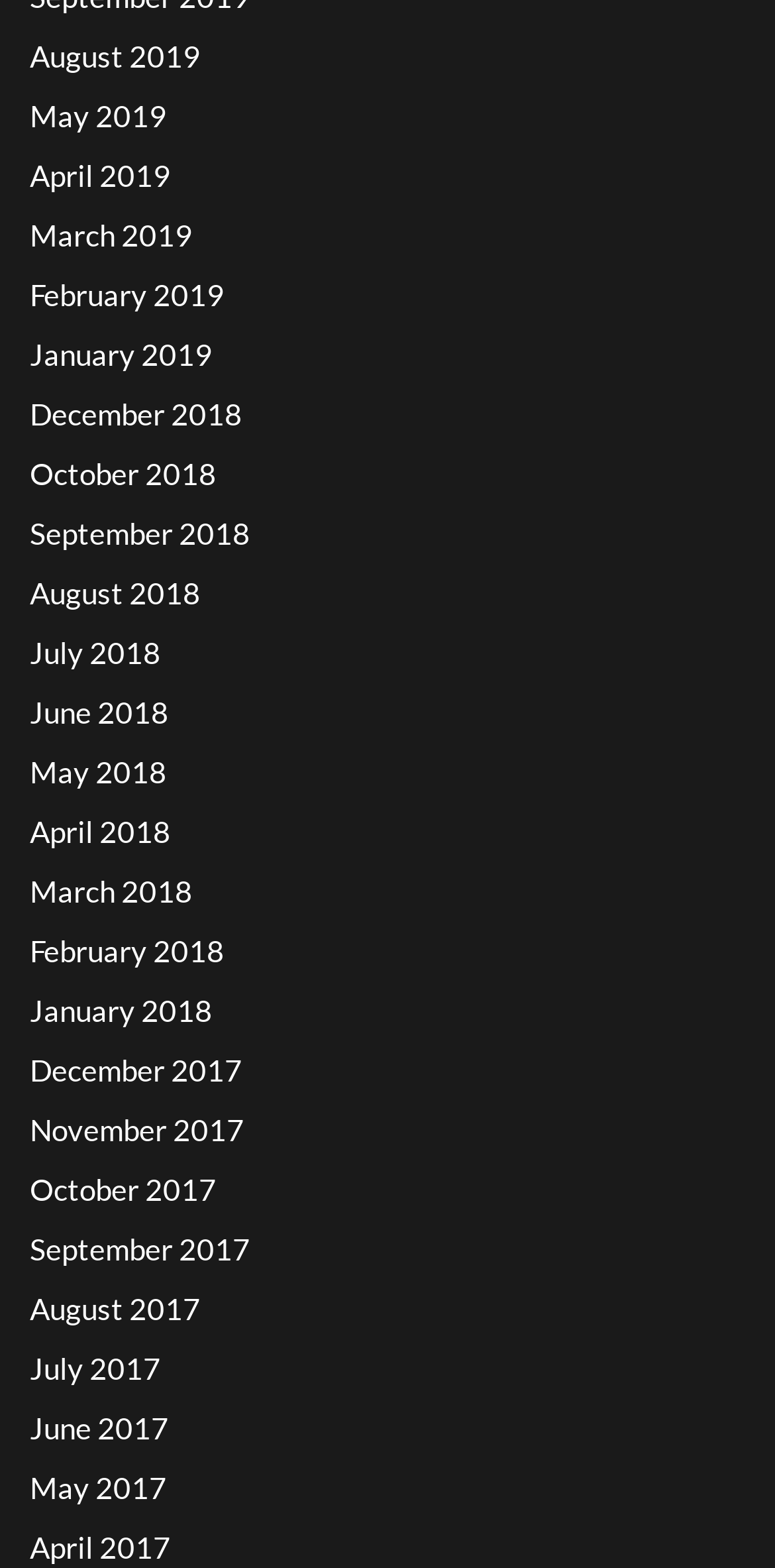Find the bounding box of the UI element described as follows: "July 2017".

[0.038, 0.861, 0.208, 0.884]